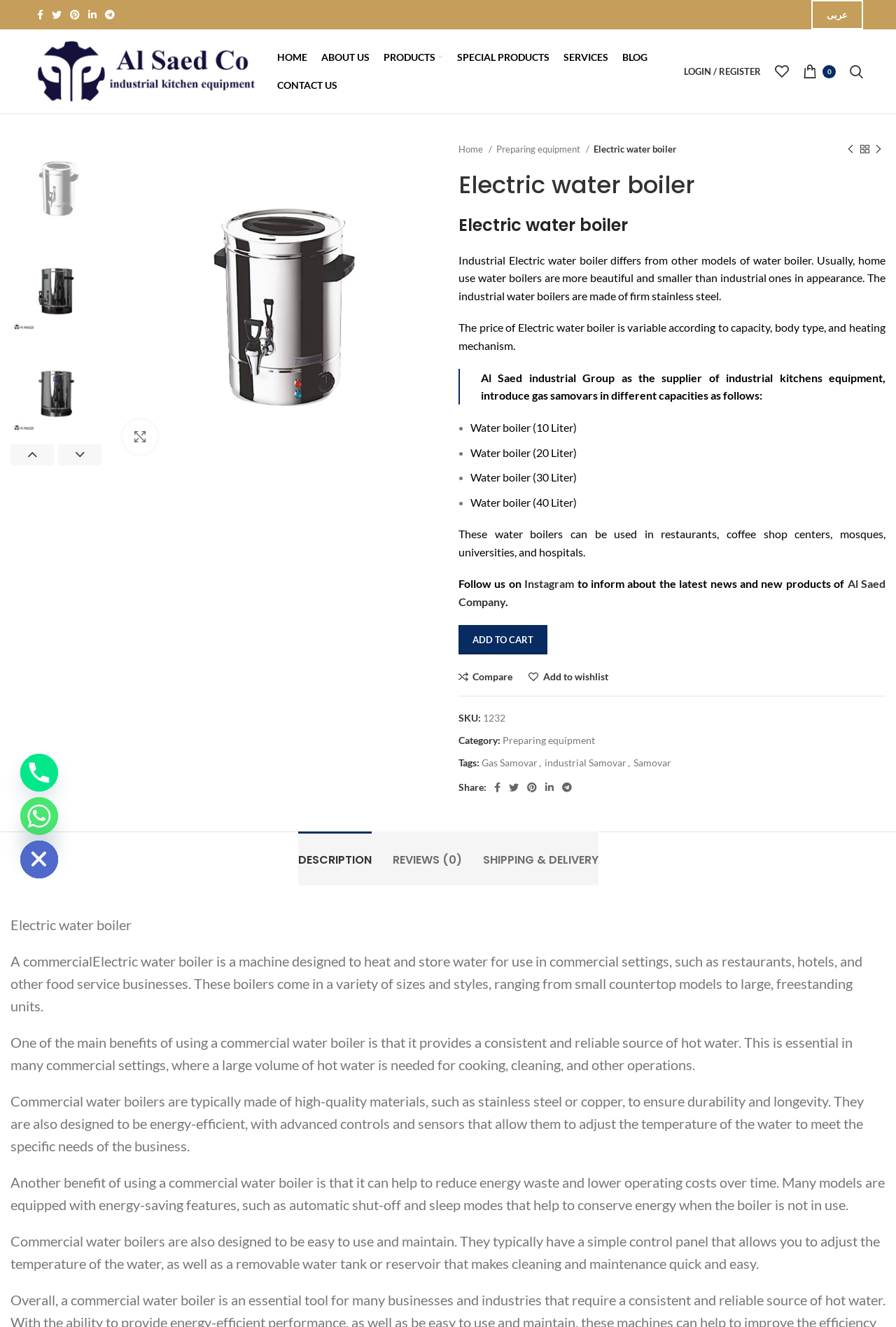Provide an in-depth caption for the elements present on the webpage.

This webpage is about Electric Water Boilers, specifically industrial ones. At the top, there are social media links to Facebook, Twitter, Pinterest, LinkedIn, and Telegram, followed by a language selection link. Below that, there is a navigation menu with links to HOME, ABOUT US, PRODUCTS, SPECIAL PRODUCTS, SERVICES, BLOG, and CONTACT US.

On the left side, there is a wishlist link and a search bar. Below that, there is a product image with a link to enlarge it. Next to the image, there are previous and next buttons, and a breadcrumb navigation menu showing the path from Home to Preparing equipment to Electric water boiler.

The main content of the page is divided into sections. The first section has a heading "Electric water boiler" and a brief description of industrial electric water boilers, highlighting their differences from home use water boilers. The second section describes the variable pricing of electric water boilers based on capacity, body type, and heating mechanism.

The third section is a blockquote with a description of Al Saed industrial Group as a supplier of industrial kitchens equipment, introducing gas samovars in different capacities. Below that, there is a list of different capacities of water boilers, including 10 Liter, 20 Liter, 30 Liter, and 40 Liter.

The fourth section mentions the various places where these water boilers can be used, such as restaurants, coffee shop centers, mosques, universities, and hospitals. The fifth section has a call to action to follow Al Saed Company on Instagram for the latest news and new products.

Finally, there are buttons to ADD TO CART, Compare, and Add to wishlist, along with product details such as SKU and Category.